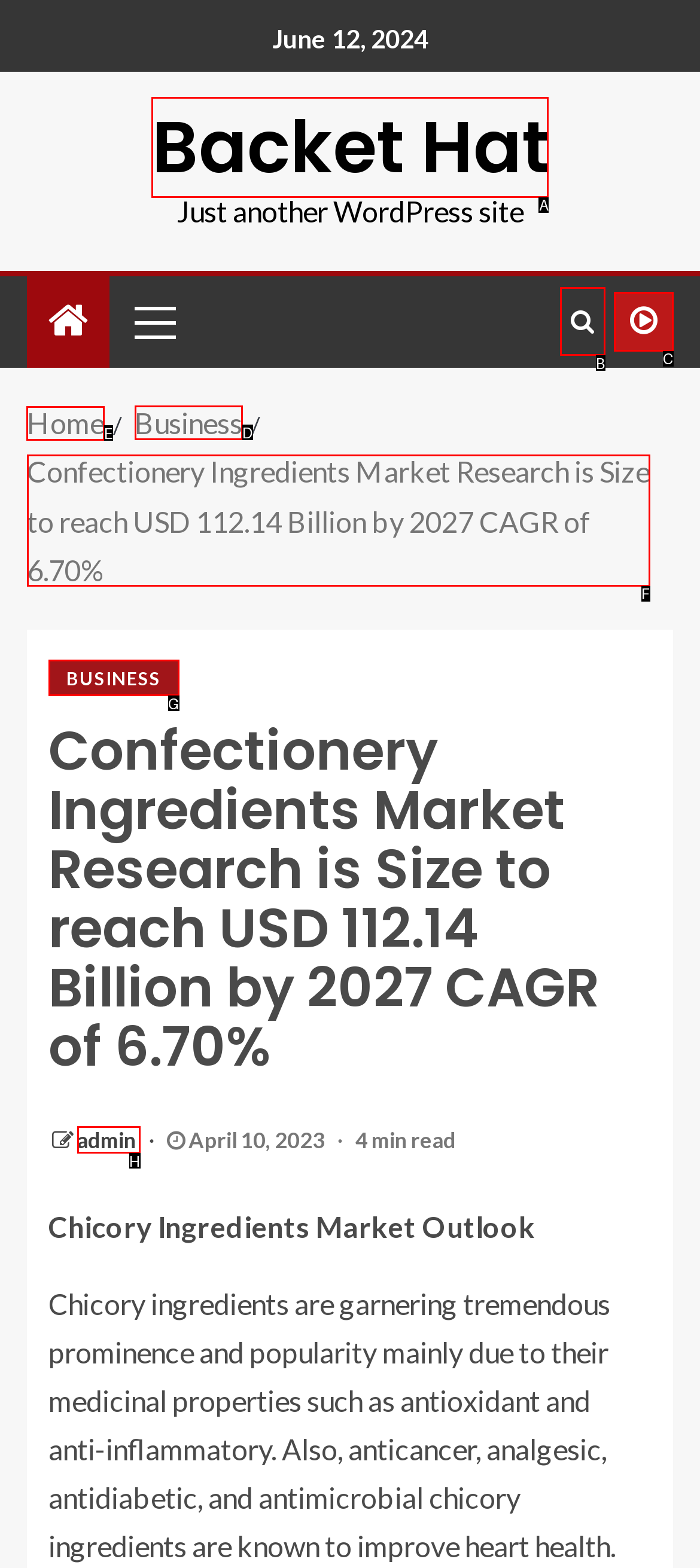Indicate the HTML element that should be clicked to perform the task: go to home page Reply with the letter corresponding to the chosen option.

E